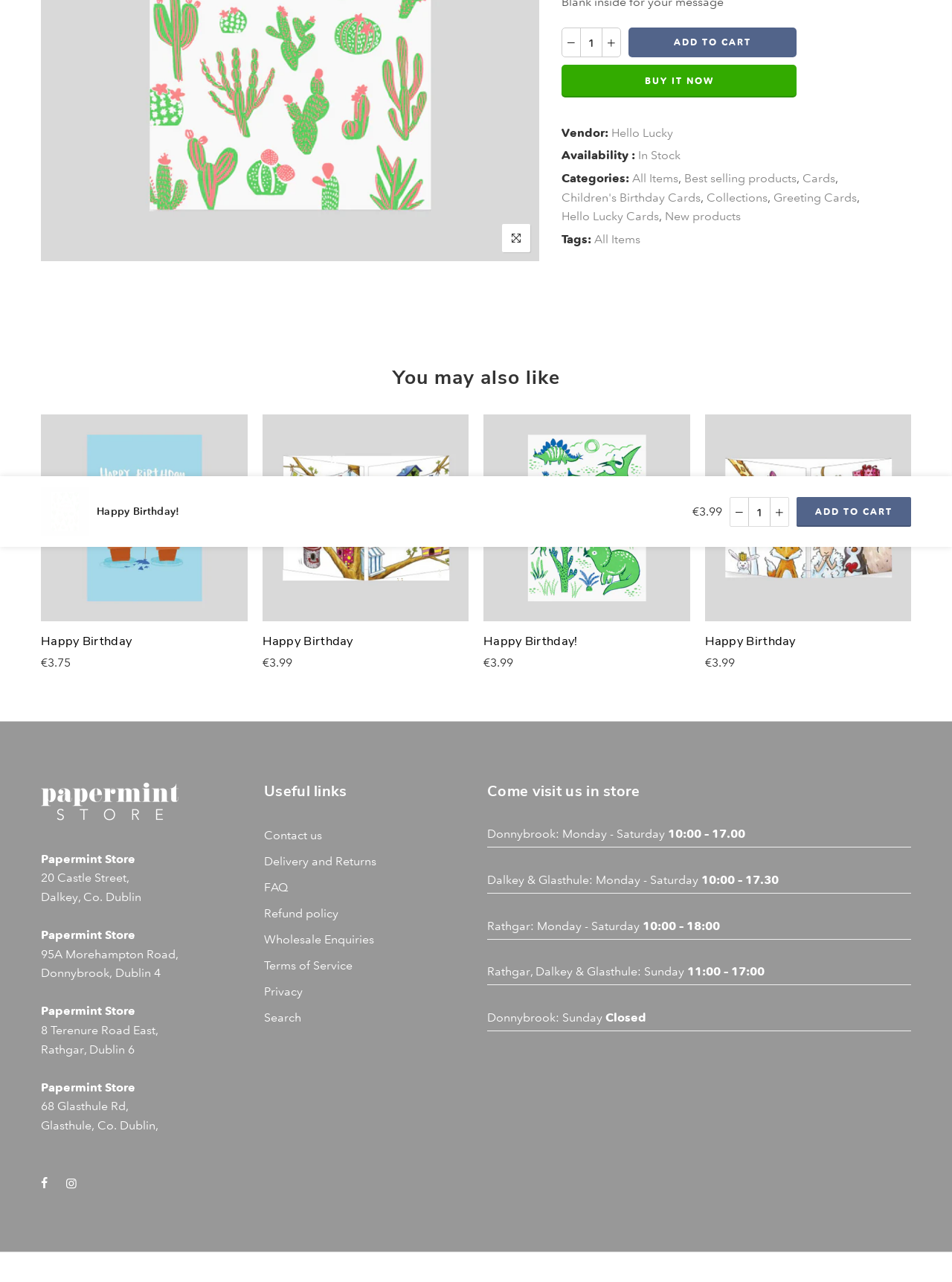Mark the bounding box of the element that matches the following description: "parent_node: Email * aria-describedby="email-notes" name="email"".

None